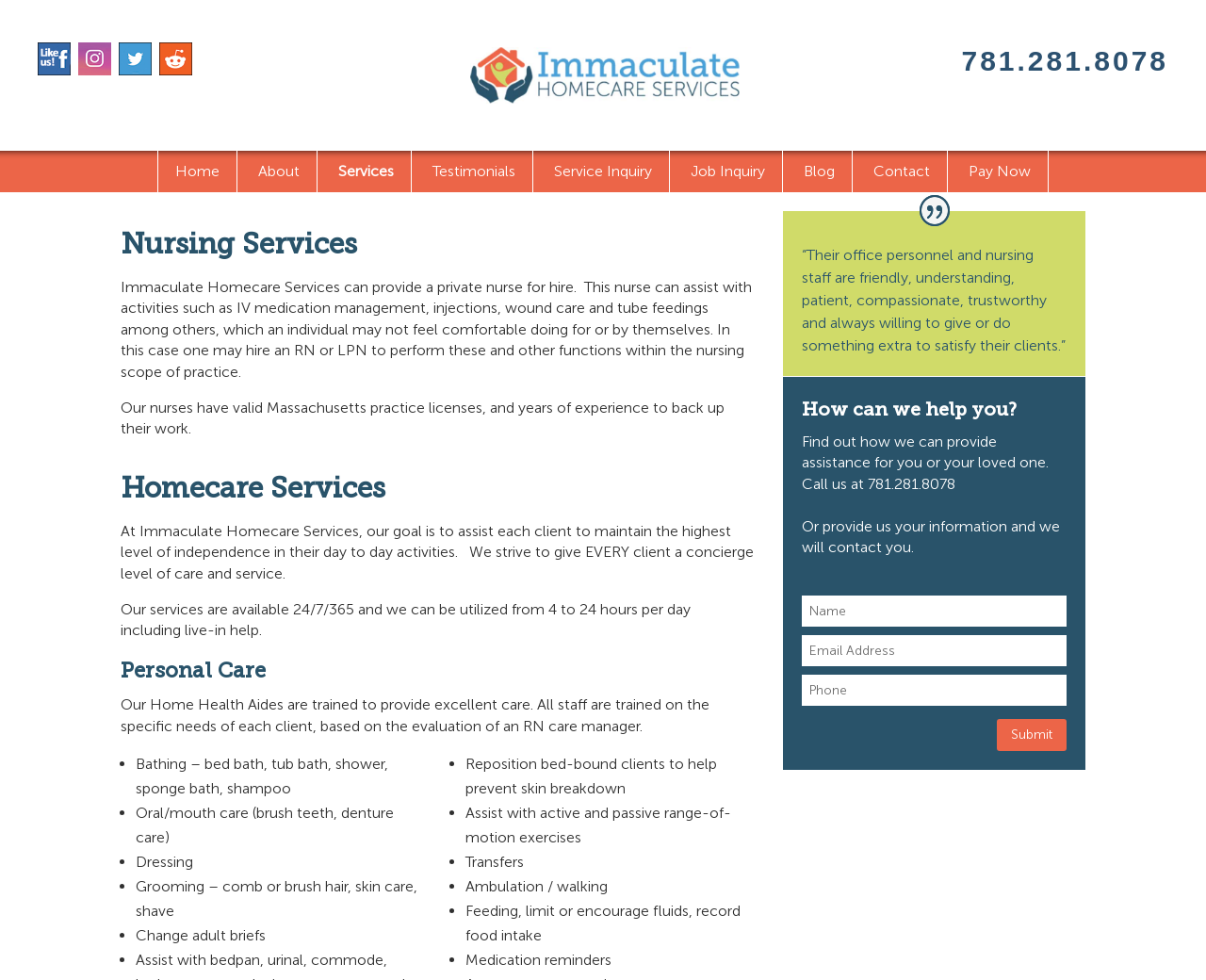What is the purpose of the textboxes on the webpage?
Please respond to the question with a detailed and well-explained answer.

I found these textboxes by looking at the webpage structure and noticed that they are located under the heading 'How can we help you?' and next to the button 'Submit'. This suggests that the textboxes are meant to collect information from users who want to get in touch with Immaculate Home Care.